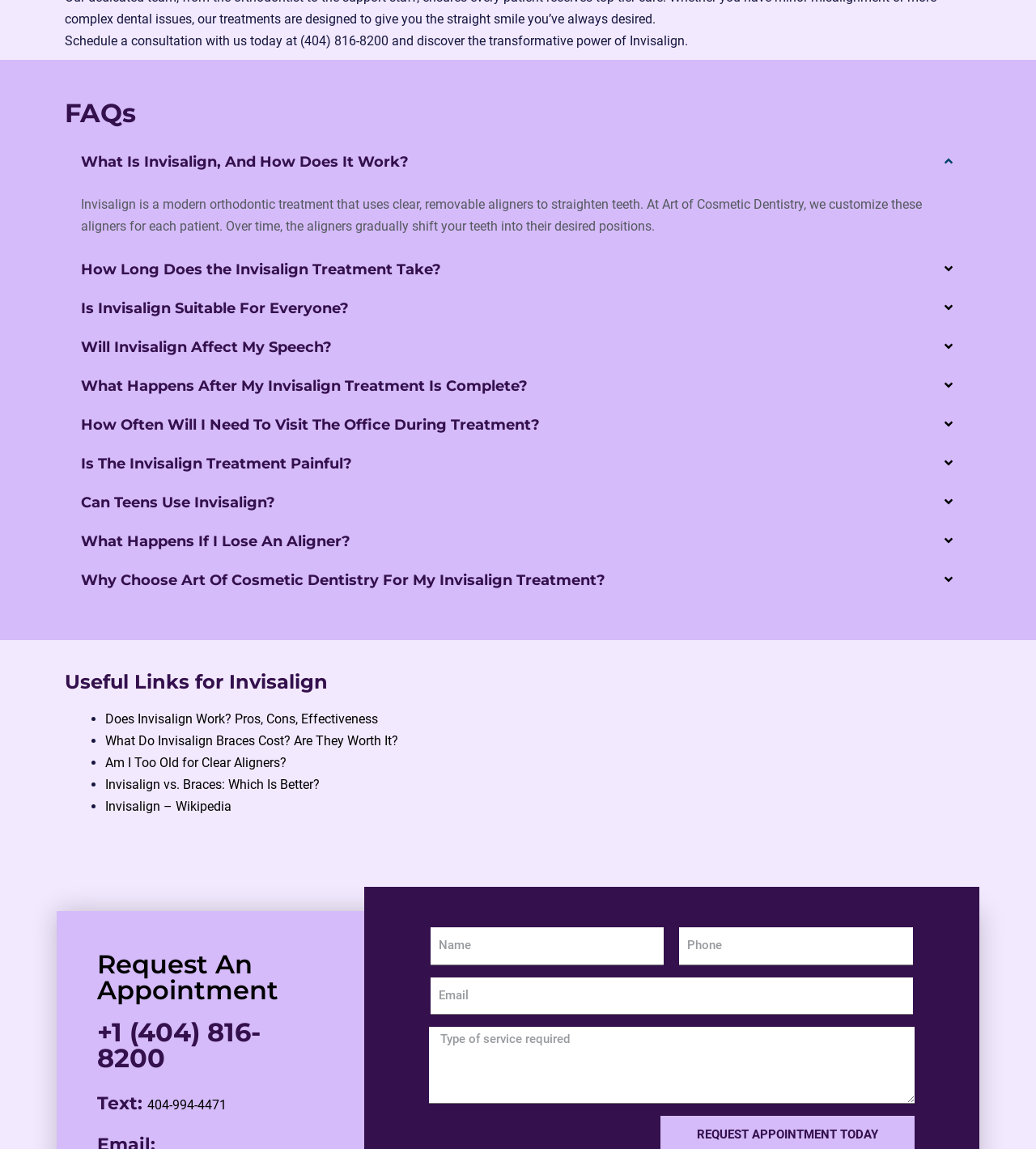What is the purpose of Invisalign?
Based on the content of the image, thoroughly explain and answer the question.

According to the webpage, Invisalign is a modern orthodontic treatment that uses clear, removable aligners to straighten teeth. This information is provided in the first FAQ section, 'What Is Invisalign, And How Does It Work?'